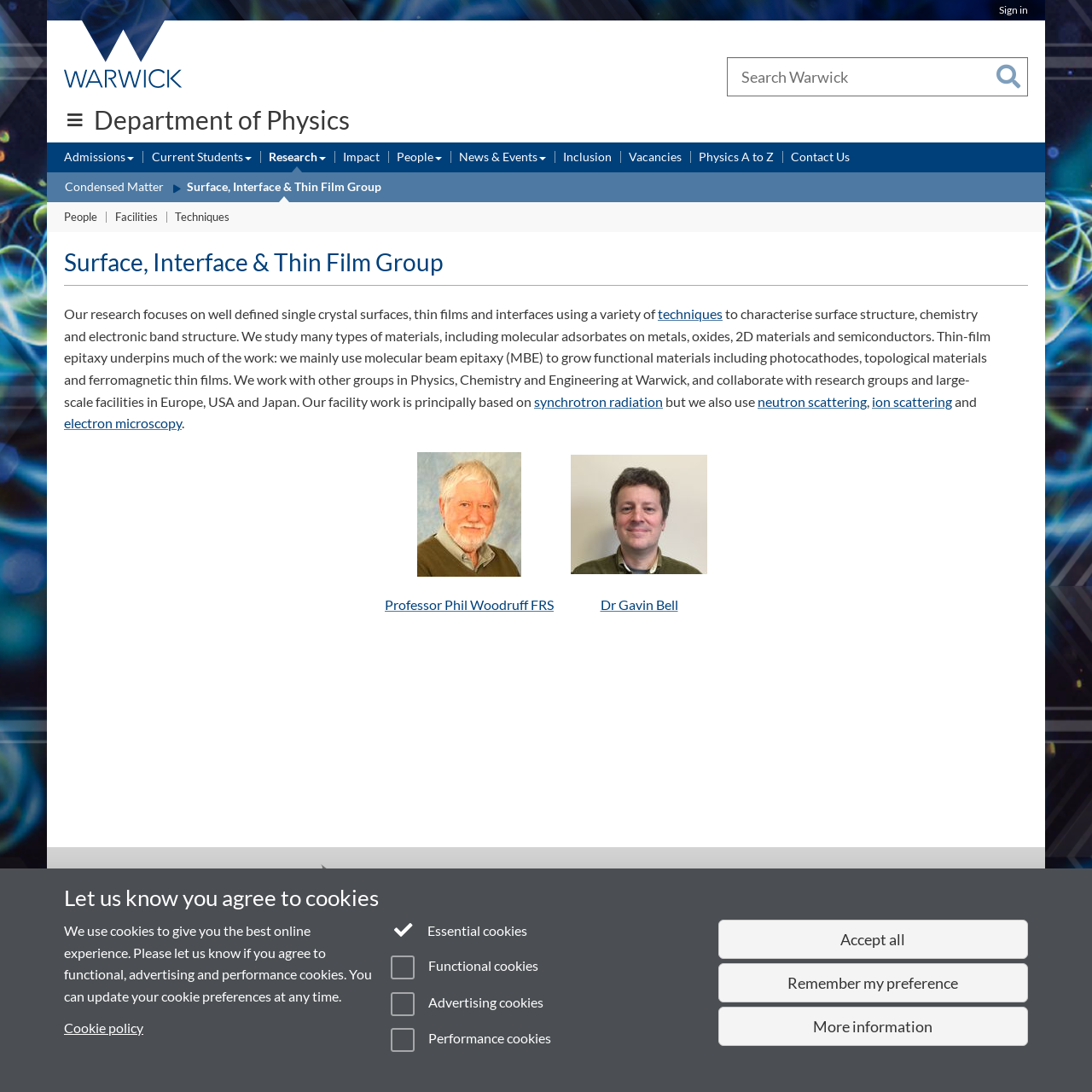Can you identify the bounding box coordinates of the clickable region needed to carry out this instruction: 'Go to Department of Physics'? The coordinates should be four float numbers within the range of 0 to 1, stated as [left, top, right, bottom].

[0.082, 0.088, 0.32, 0.131]